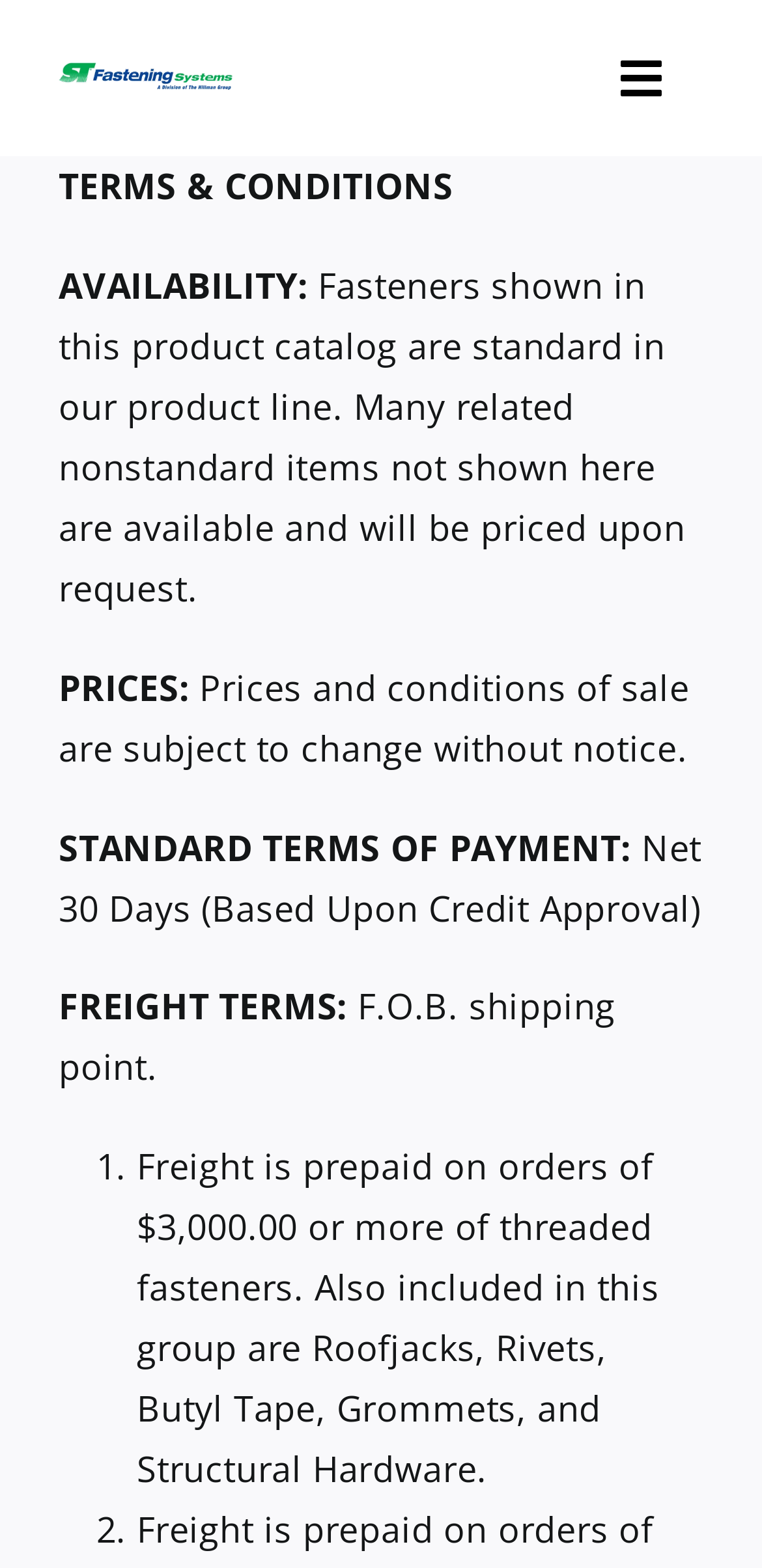Identify the bounding box coordinates of the section to be clicked to complete the task described by the following instruction: "Check your order". The coordinates should be four float numbers between 0 and 1, formatted as [left, top, right, bottom].

[0.0, 0.503, 1.0, 0.603]